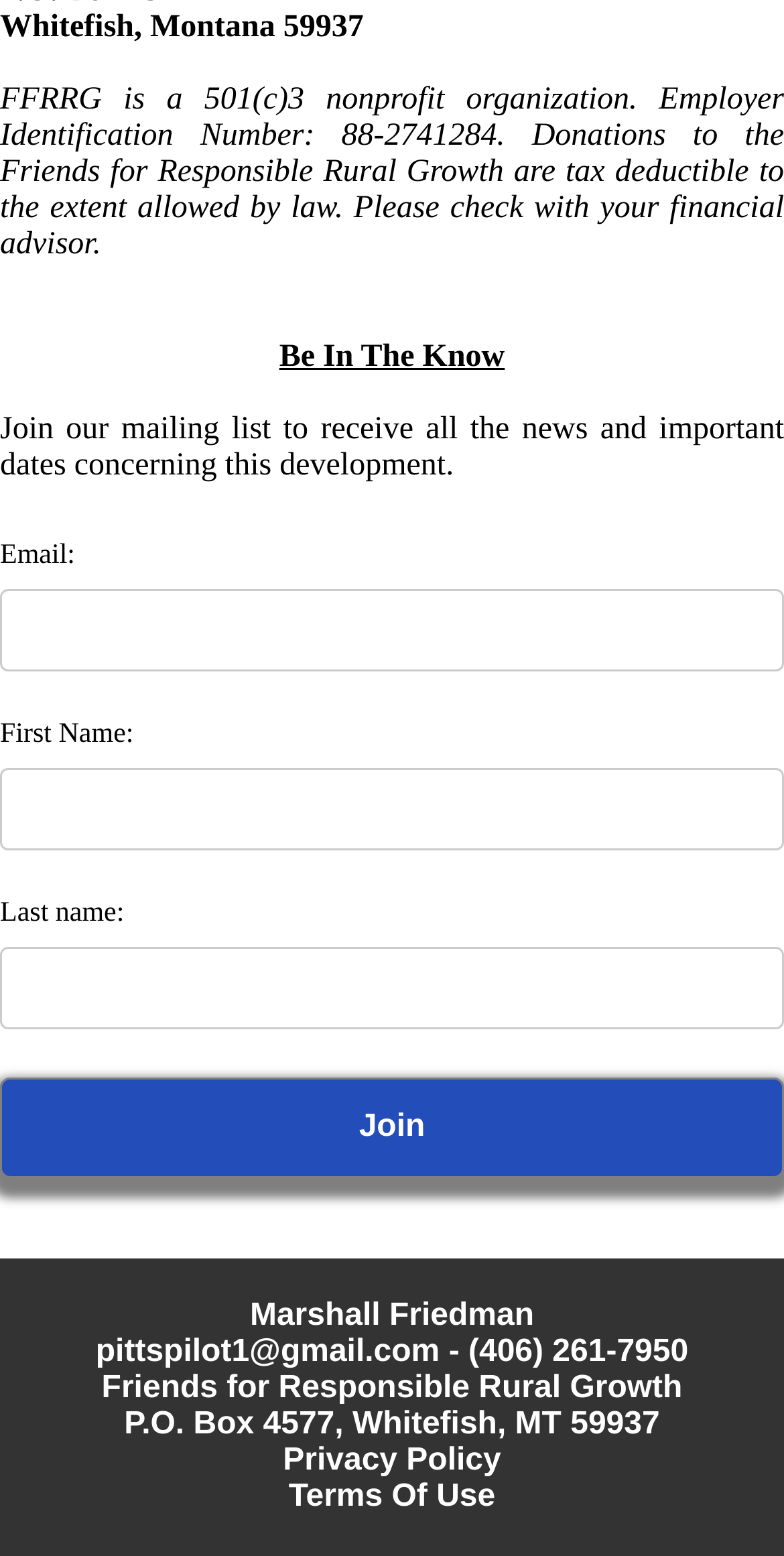Reply to the question with a brief word or phrase: What is the employer identification number of FFRRG?

88-2741284